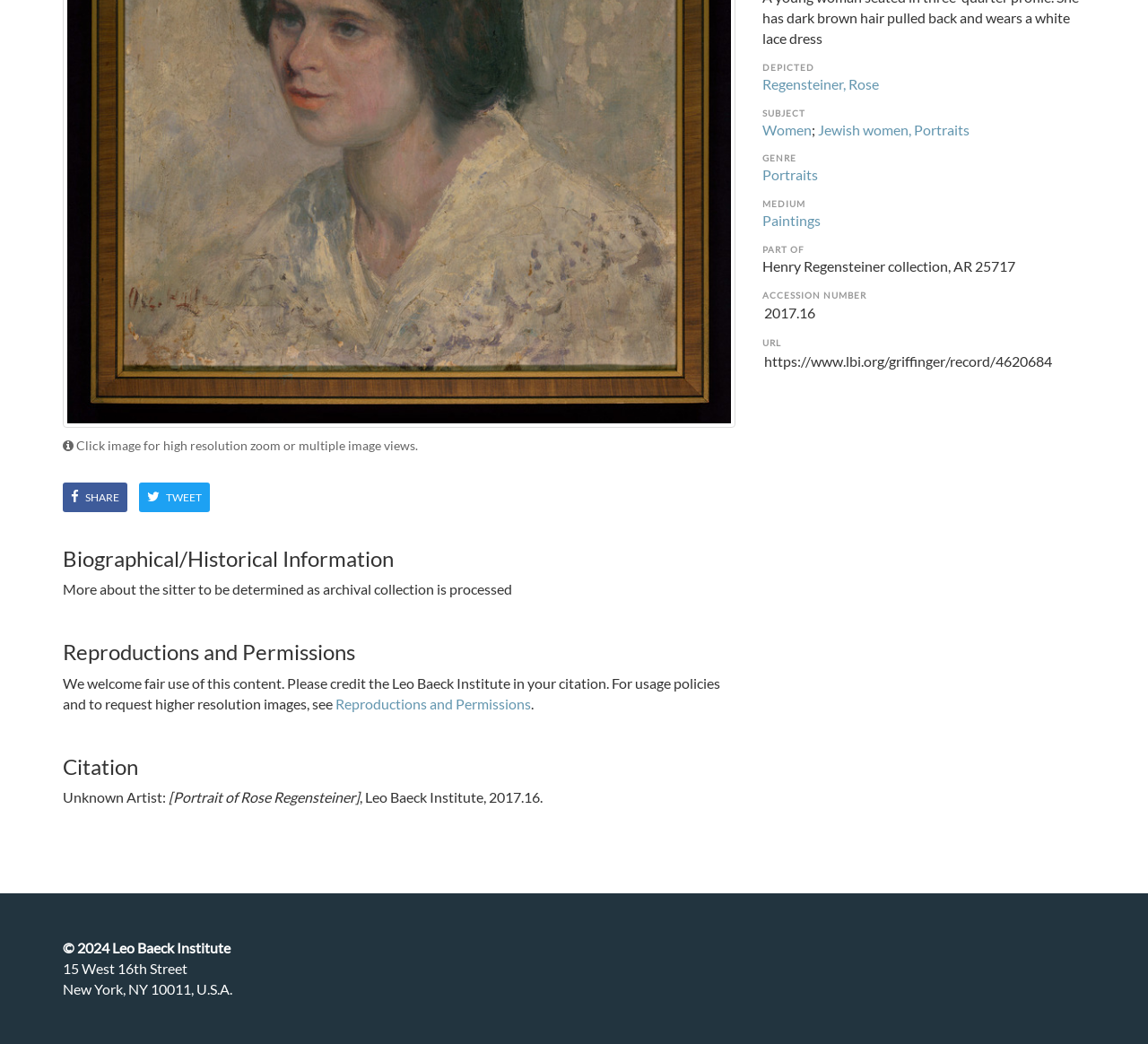For the given element description Portraits, determine the bounding box coordinates of the UI element. The coordinates should follow the format (top-left x, top-left y, bottom-right x, bottom-right y) and be within the range of 0 to 1.

[0.664, 0.159, 0.712, 0.176]